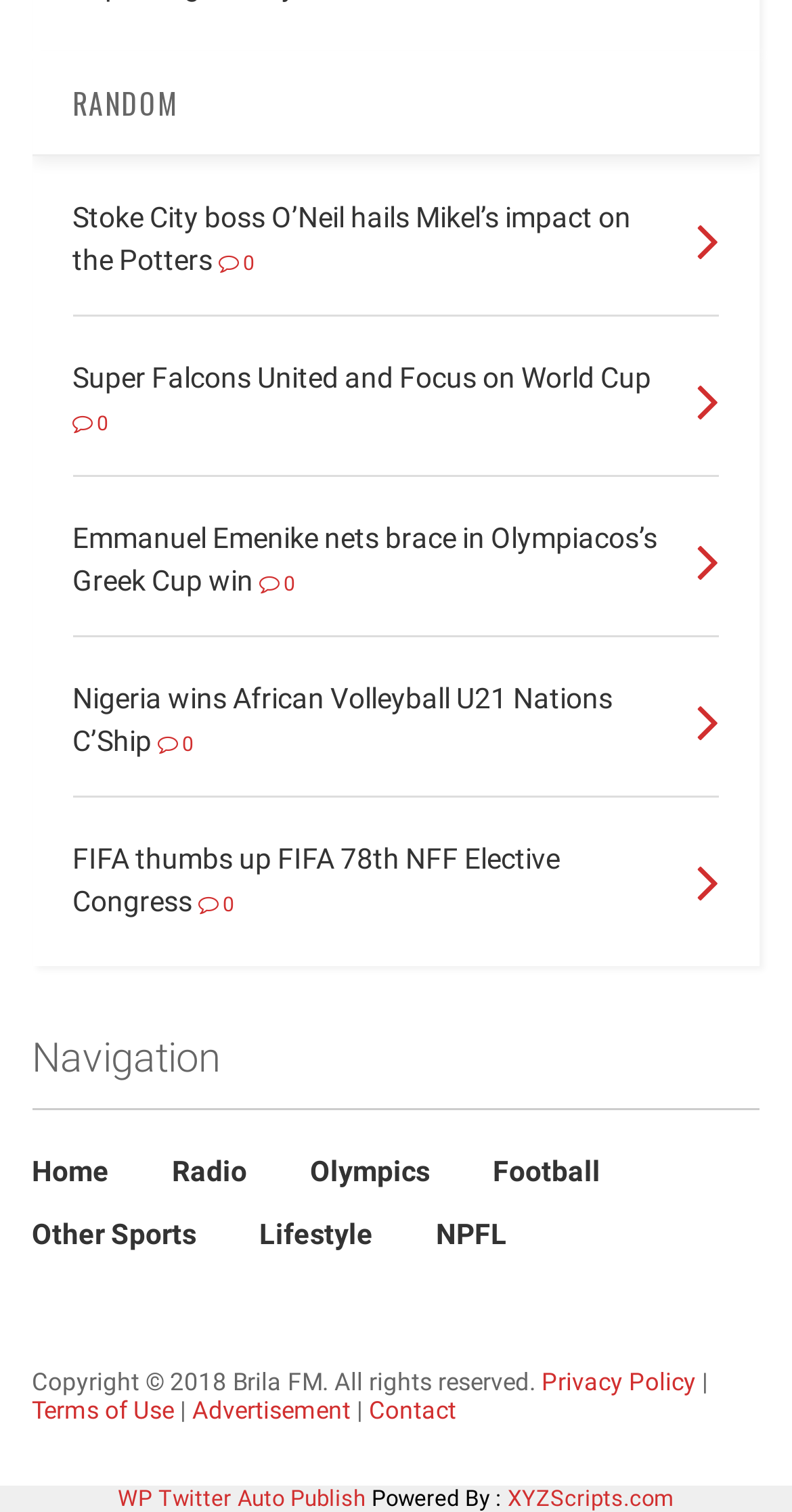What is the name of the script provider mentioned at the bottom of the webpage?
Based on the image, answer the question with as much detail as possible.

I found the text 'Powered By :' at the bottom of the webpage, followed by a link to 'XYZScripts.com', which is the name of the script provider.